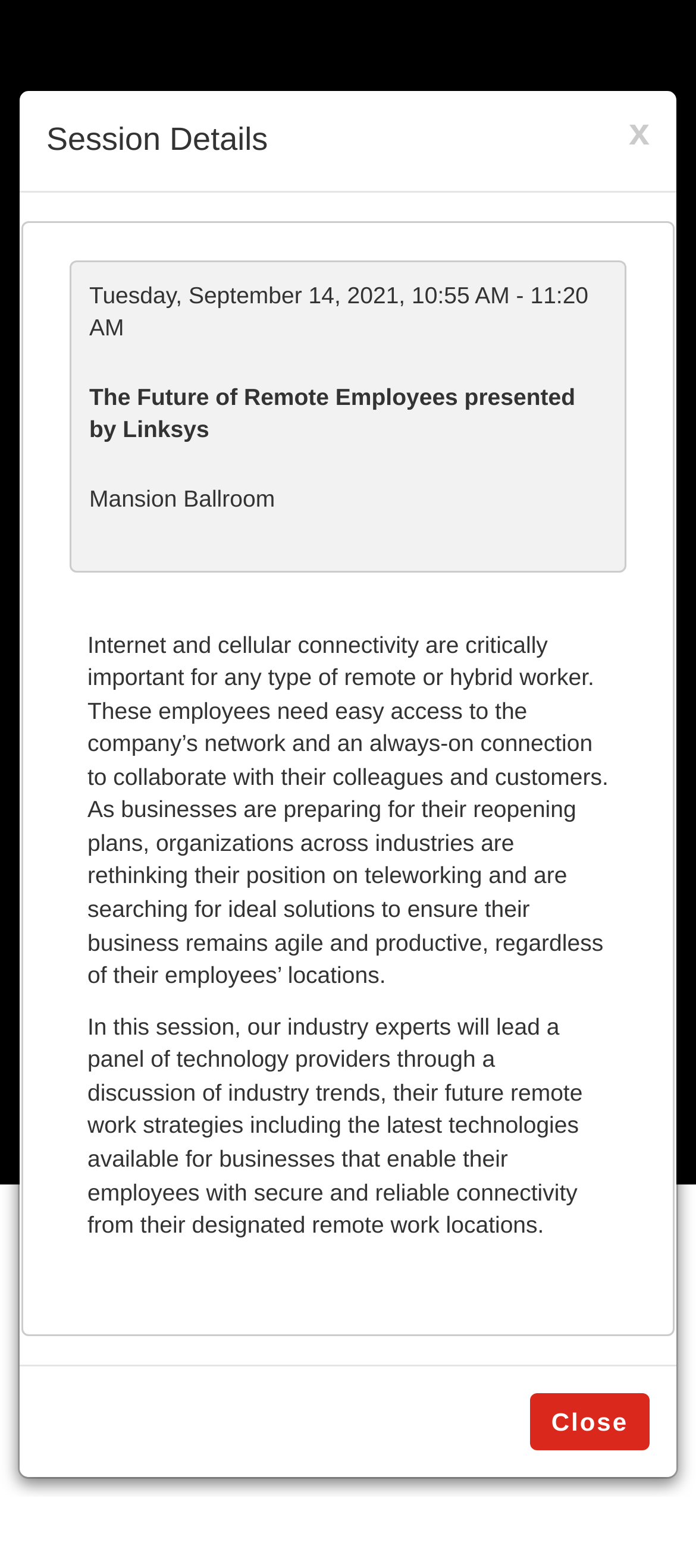What is the topic of the session?
Based on the image, answer the question in a detailed manner.

I determined the topic of the session by reading the StaticText element with the content 'The Future of Remote Employees presented by Linksys' which is located below the date and time of the session.